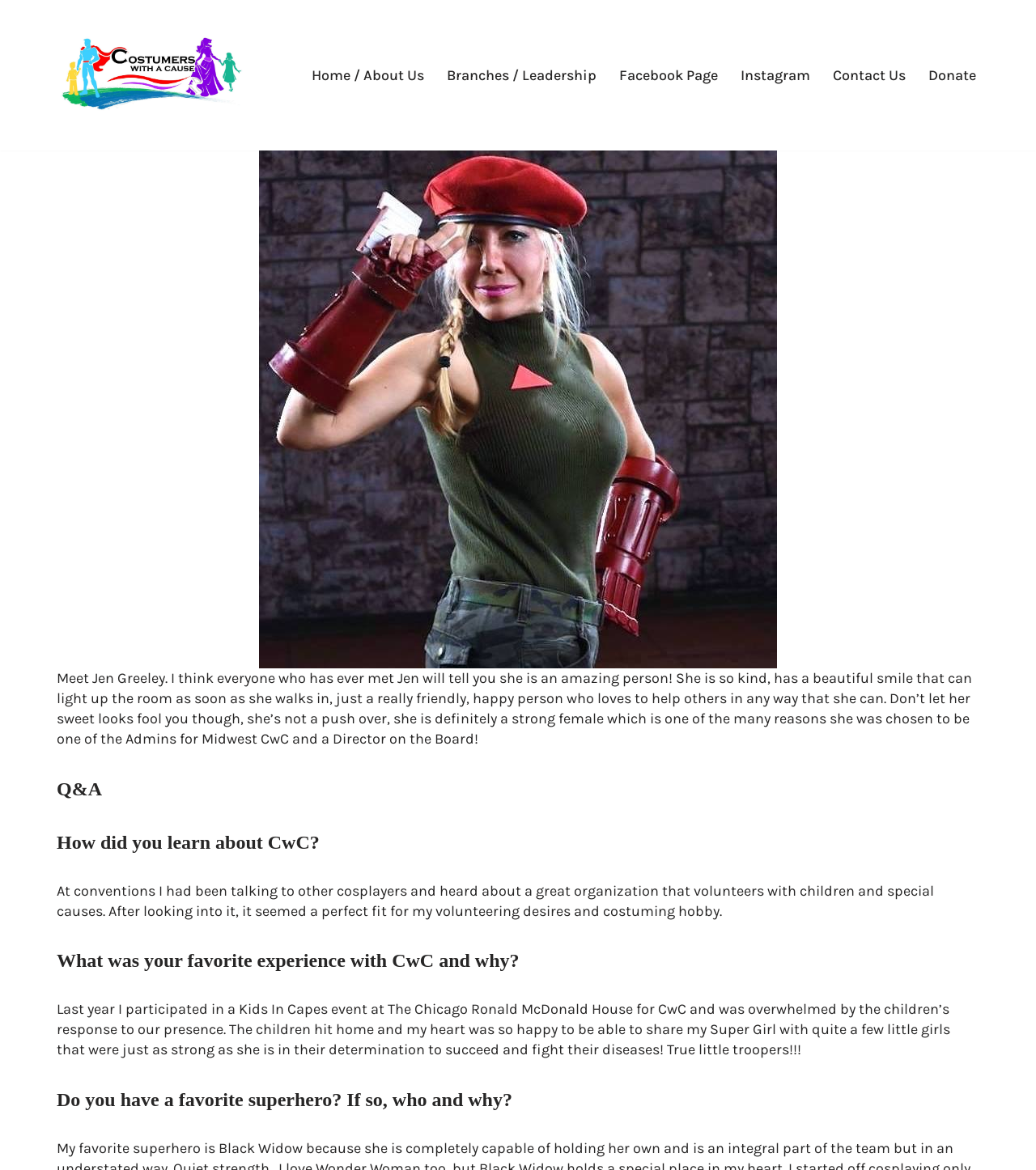Please provide a detailed answer to the question below based on the screenshot: 
What is Jen Greeley's personality like?

According to the webpage, Jen Greeley is described as an amazing person who is kind, has a beautiful smile, and is a friendly and happy person who loves to help others.